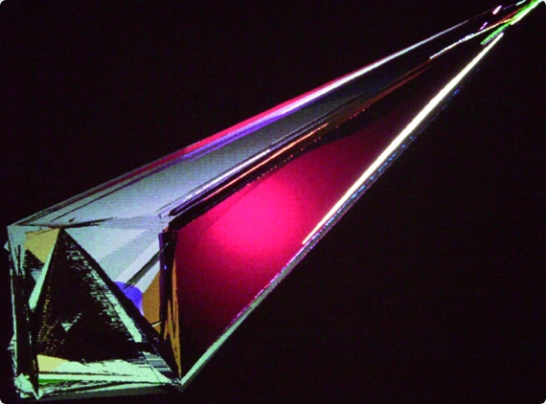Reply to the question with a single word or phrase:
What colors are prominent in the artwork?

Pink, green, and metallic silver